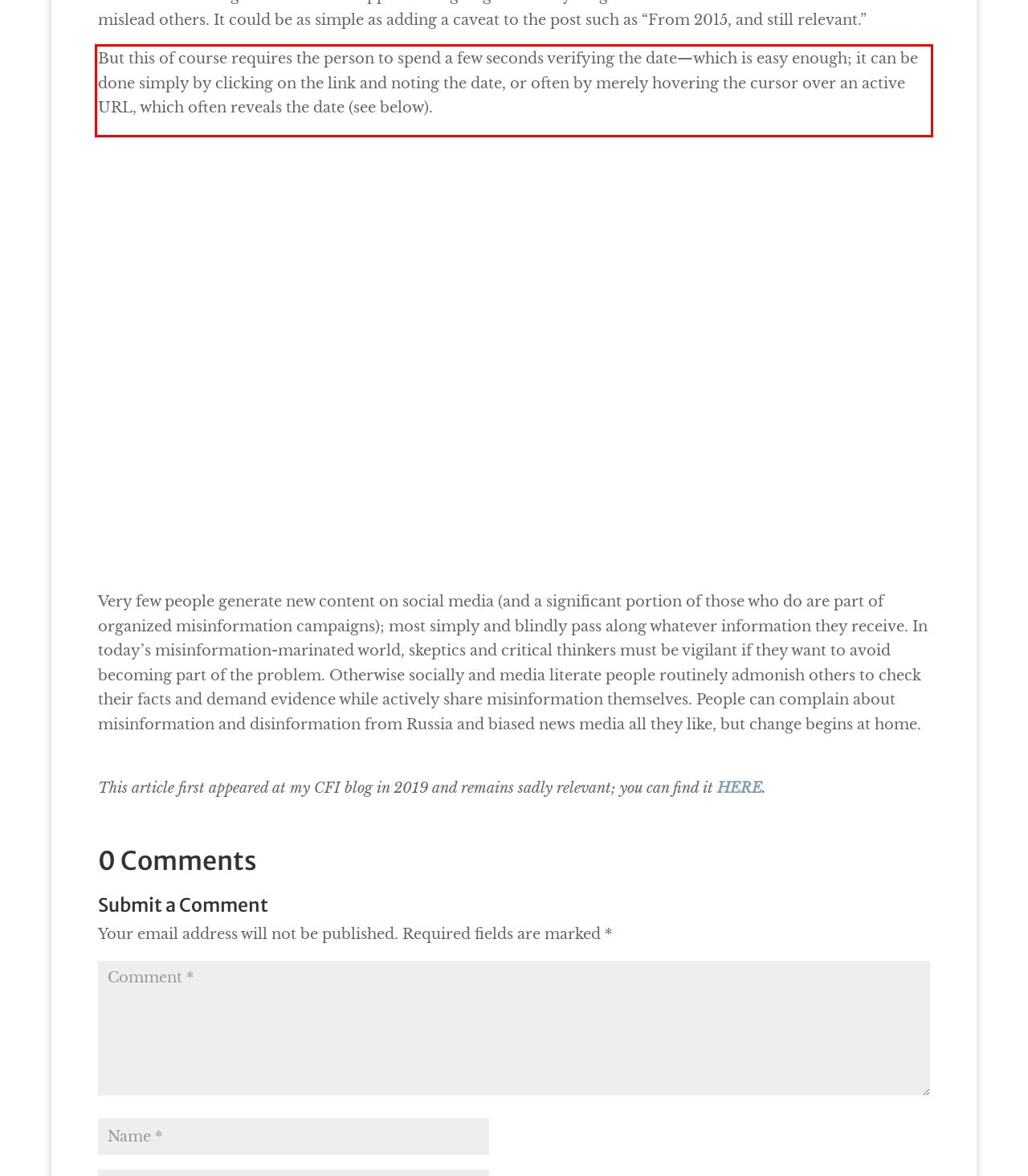Examine the screenshot of the webpage, locate the red bounding box, and generate the text contained within it.

But this of course requires the person to spend a few seconds verifying the date—which is easy enough; it can be done simply by clicking on the link and noting the date, or often by merely hovering the cursor over an active URL, which often reveals the date (see below).